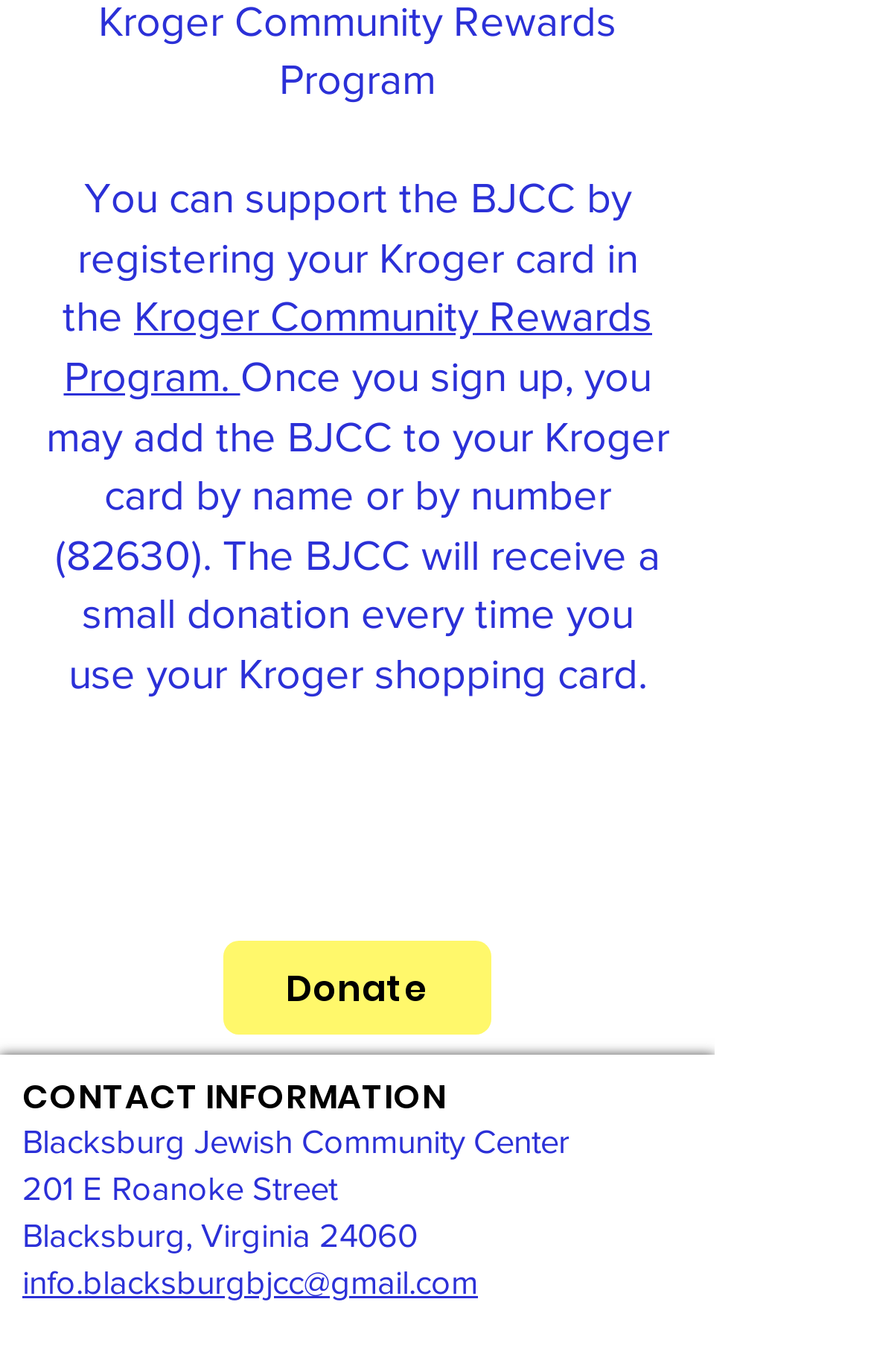What is the email address to contact the BJCC?
Use the screenshot to answer the question with a single word or phrase.

info.blacksburgbjcc@gmail.com